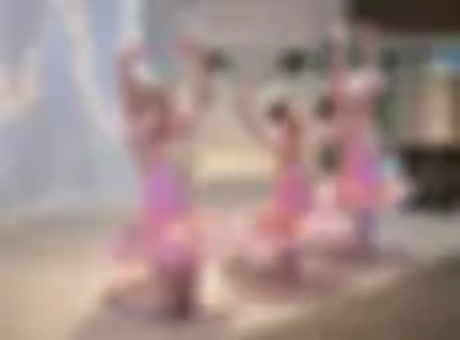Elaborate on the contents of the image in great detail.

In the image, three young dancers are joyfully participating in a ballet class, showcasing their enthusiasm and creativity. Dressed in pastel pink tutus and headbands adorned with flowers, each child is engaged in movement, with their arms raised gracefully as they express themselves through dance. The setting appears to be a bright and inviting studio, enriching the experience with an atmosphere of fun and learning. This scene beautifully captures the essence of the "Tiny Tots Ballet" program, designed for children ages 2.5 to 3, where rhythm, creativity, and movement are at the heart of the introductory ballet experience.